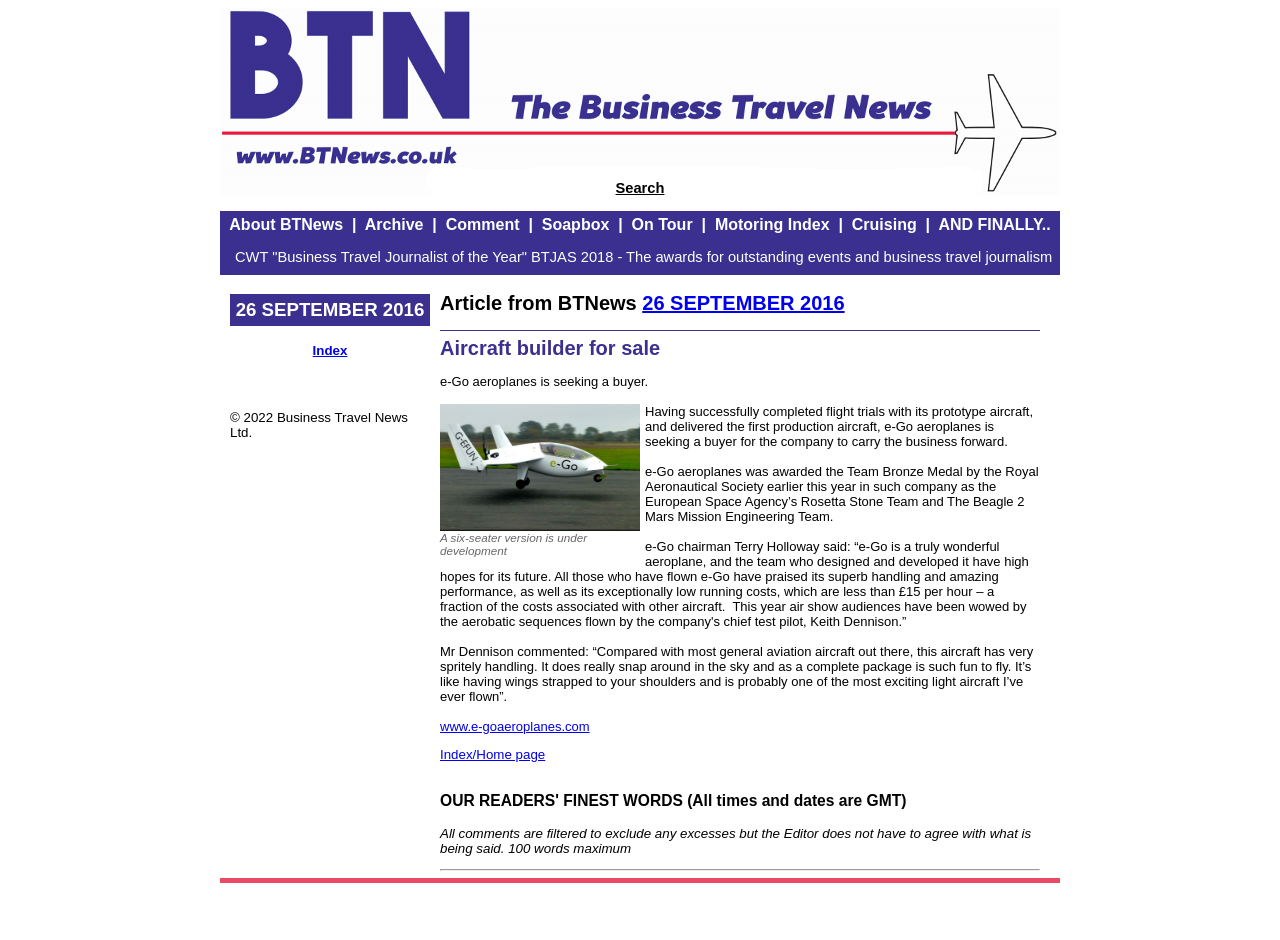What is the name of the award won by e-Go aeroplanes?
Examine the image and provide an in-depth answer to the question.

I found the answer by looking at the text content of the webpage, specifically the paragraph that mentions 'e-Go aeroplanes was awarded the Team Bronze Medal by the Royal Aeronautical Society earlier this year...'.